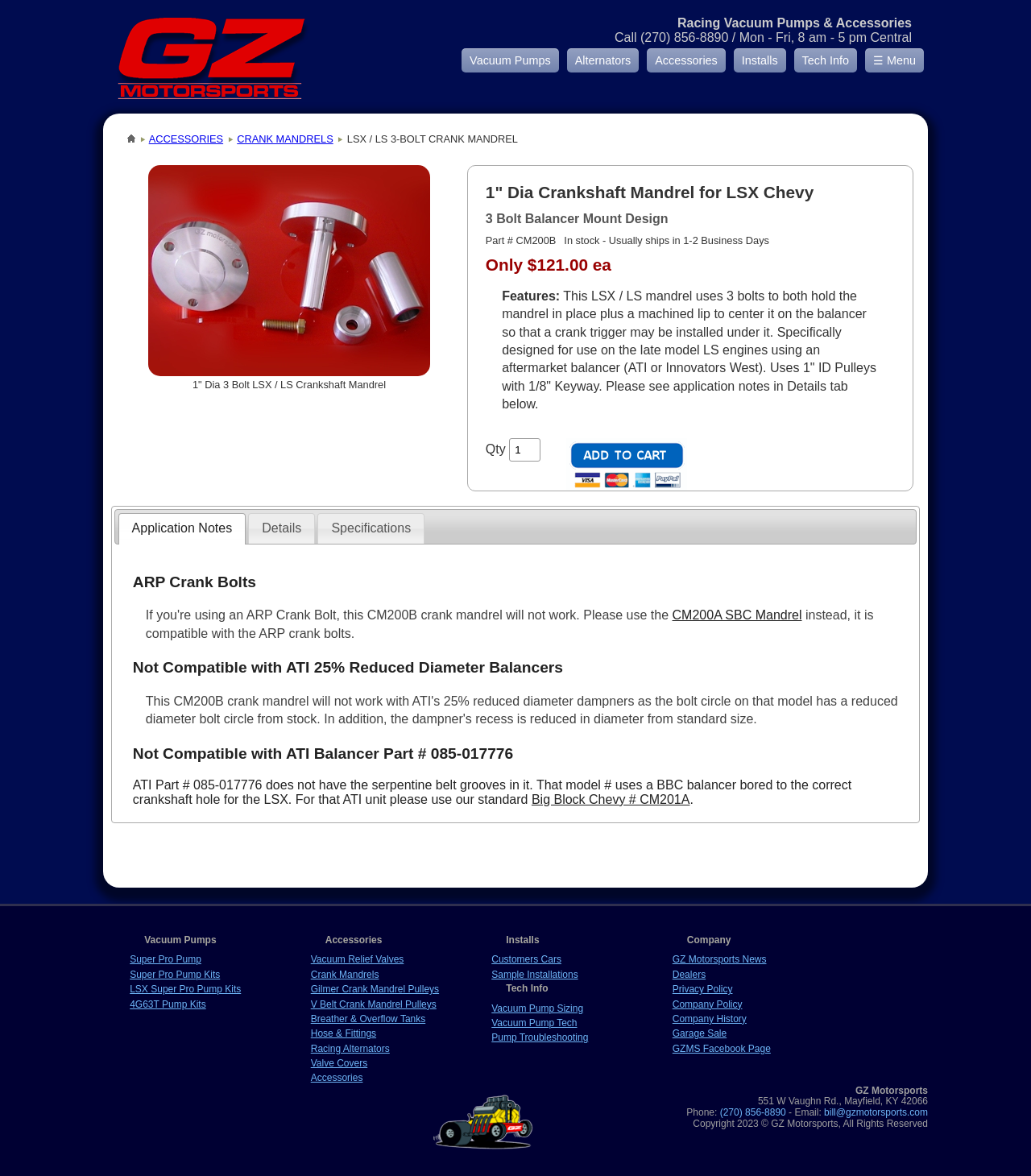Ascertain the bounding box coordinates for the UI element detailed here: "Accessories". The coordinates should be provided as [left, top, right, bottom] with each value being a float between 0 and 1.

[0.144, 0.113, 0.216, 0.123]